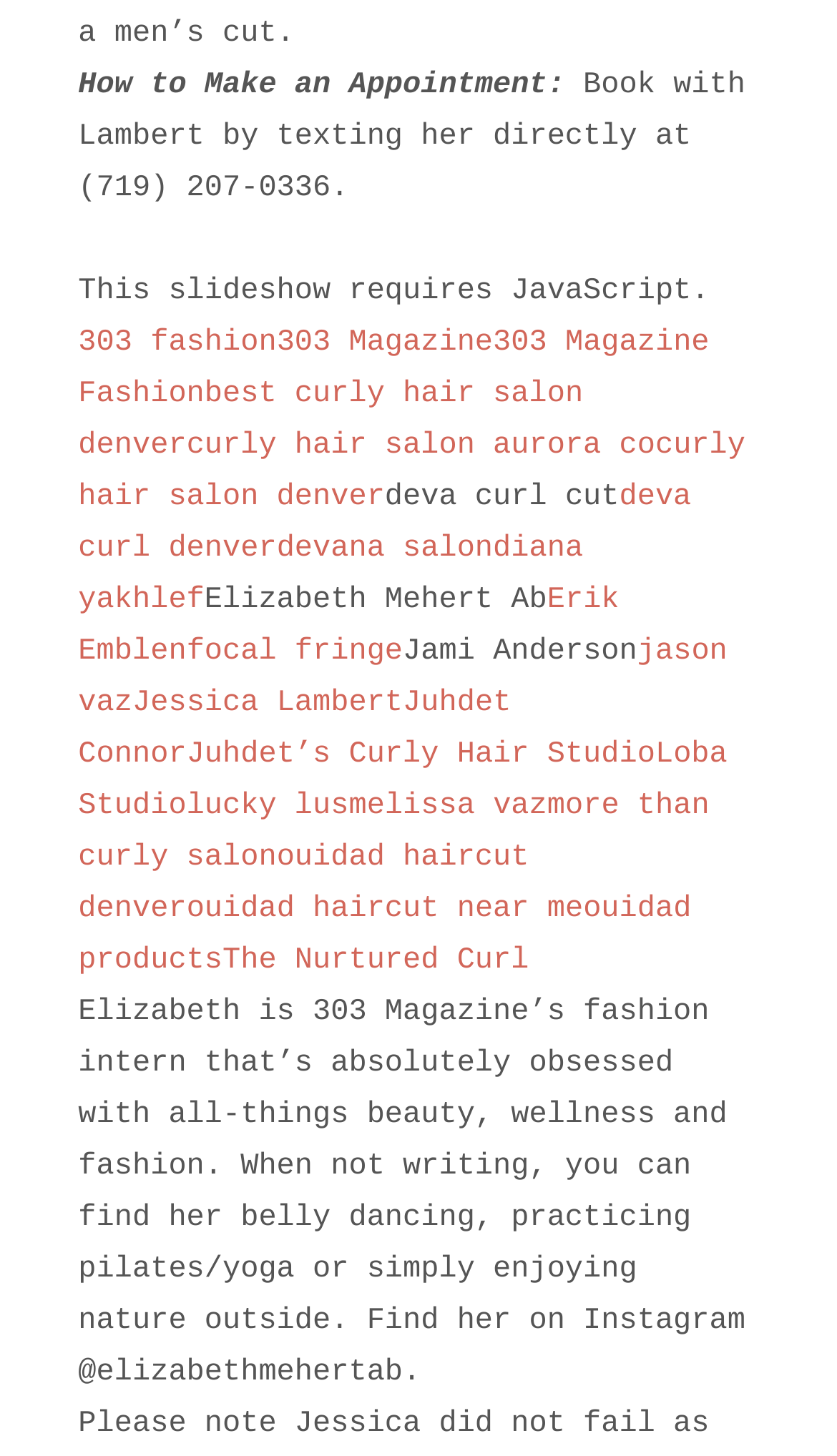Locate the bounding box coordinates of the element you need to click to accomplish the task described by this instruction: "Explore Juhdet’s Curly Hair Studio".

[0.223, 0.506, 0.783, 0.53]